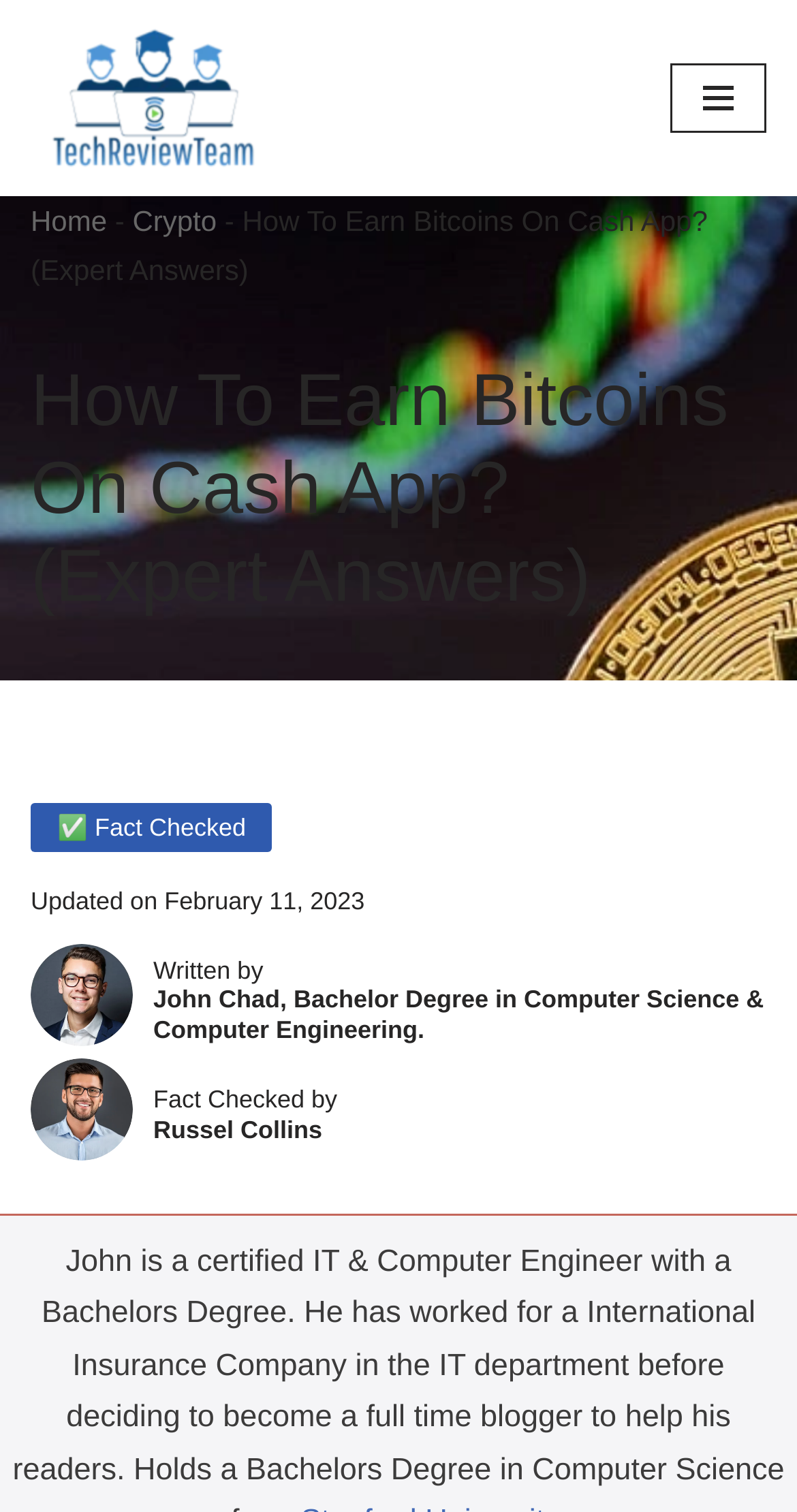What is the name of the website?
Provide a detailed answer to the question using information from the image.

I determined the answer by looking at the link element with the text 'TechReviewTeam' at the top of the webpage, which is likely the website's name.